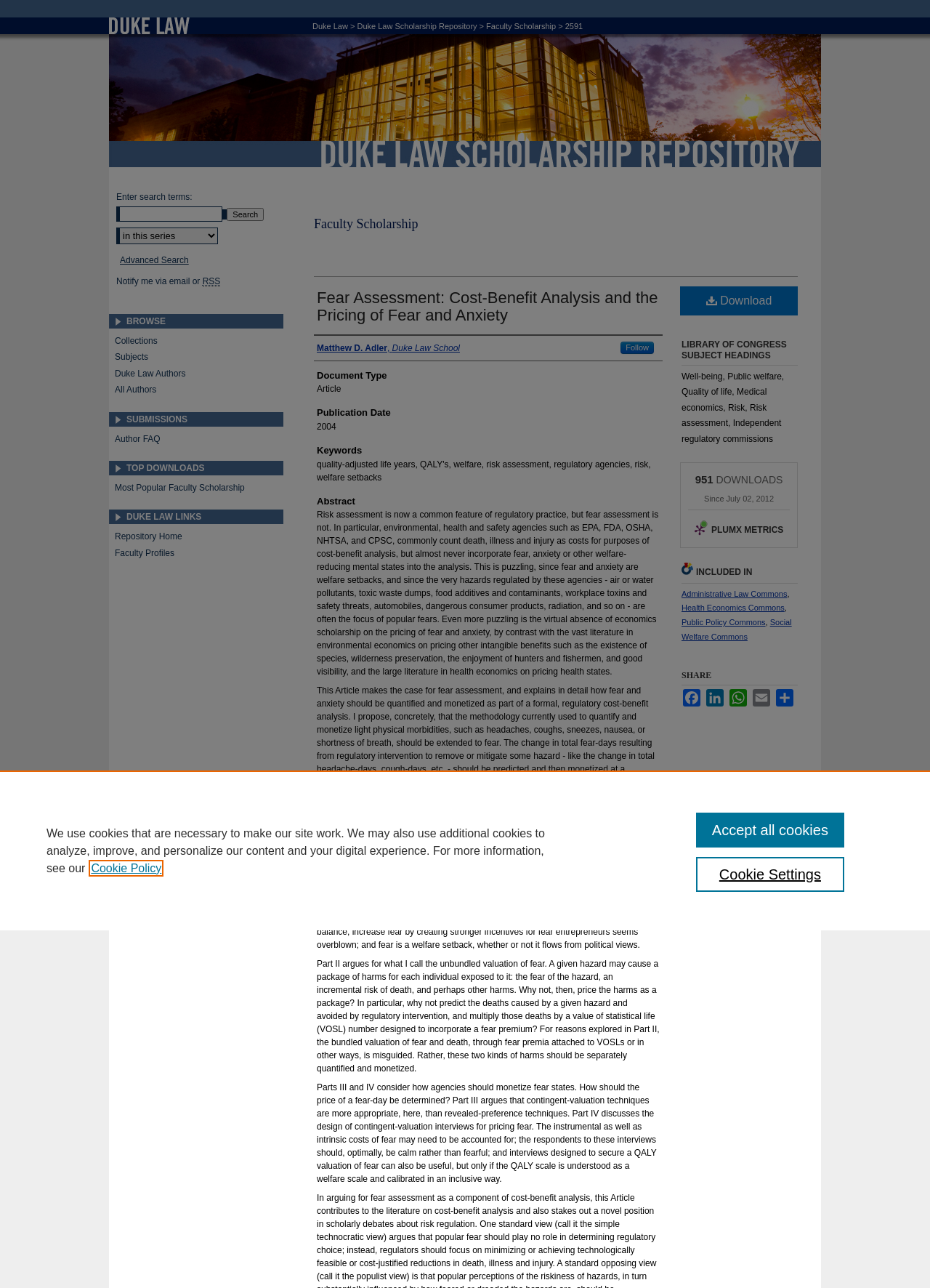Using the format (top-left x, top-left y, bottom-right x, bottom-right y), and given the element description, identify the bounding box coordinates within the screenshot: Accept all cookies

[0.748, 0.631, 0.908, 0.658]